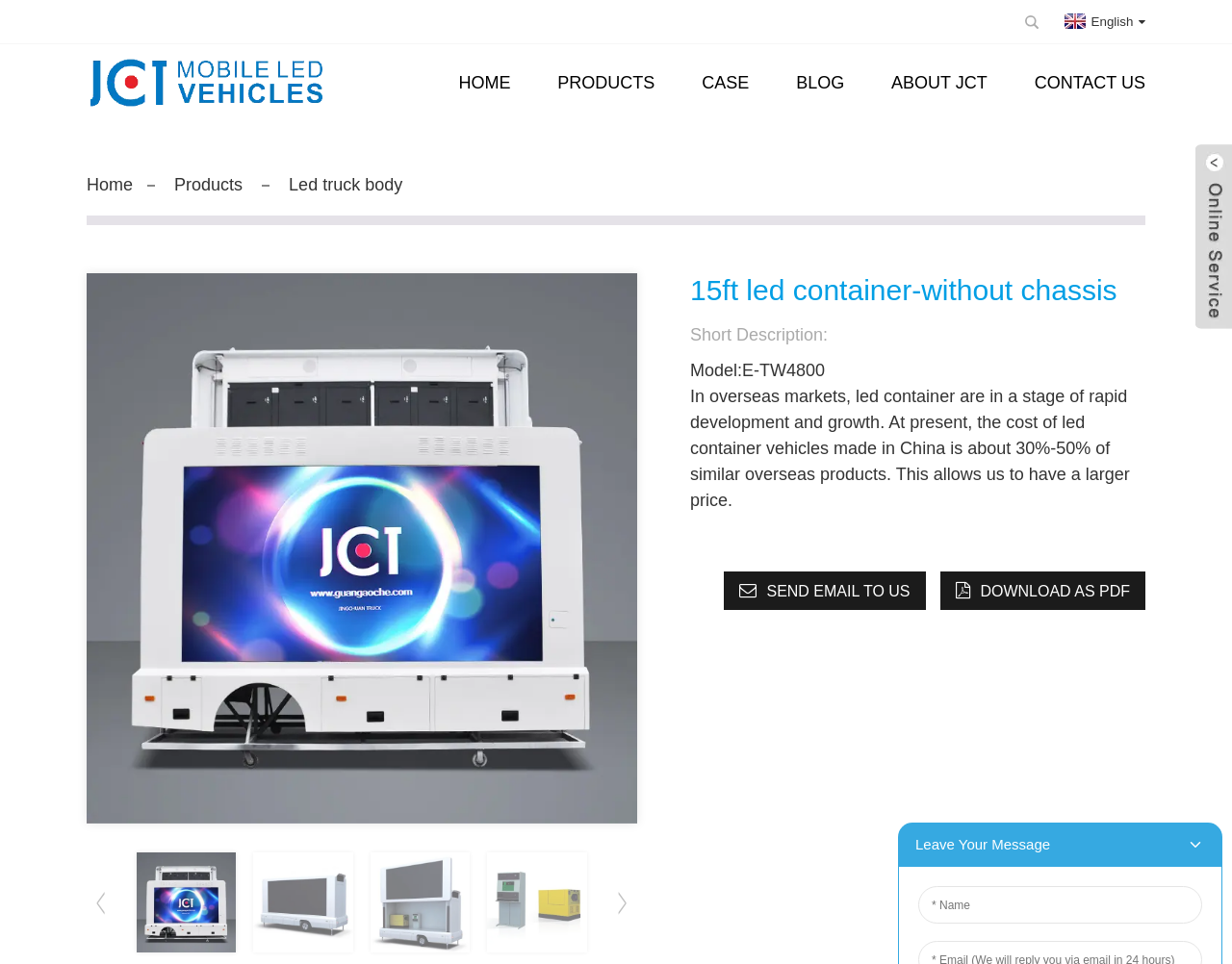What is the model number of the product?
Give a one-word or short phrase answer based on the image.

E-TW4800